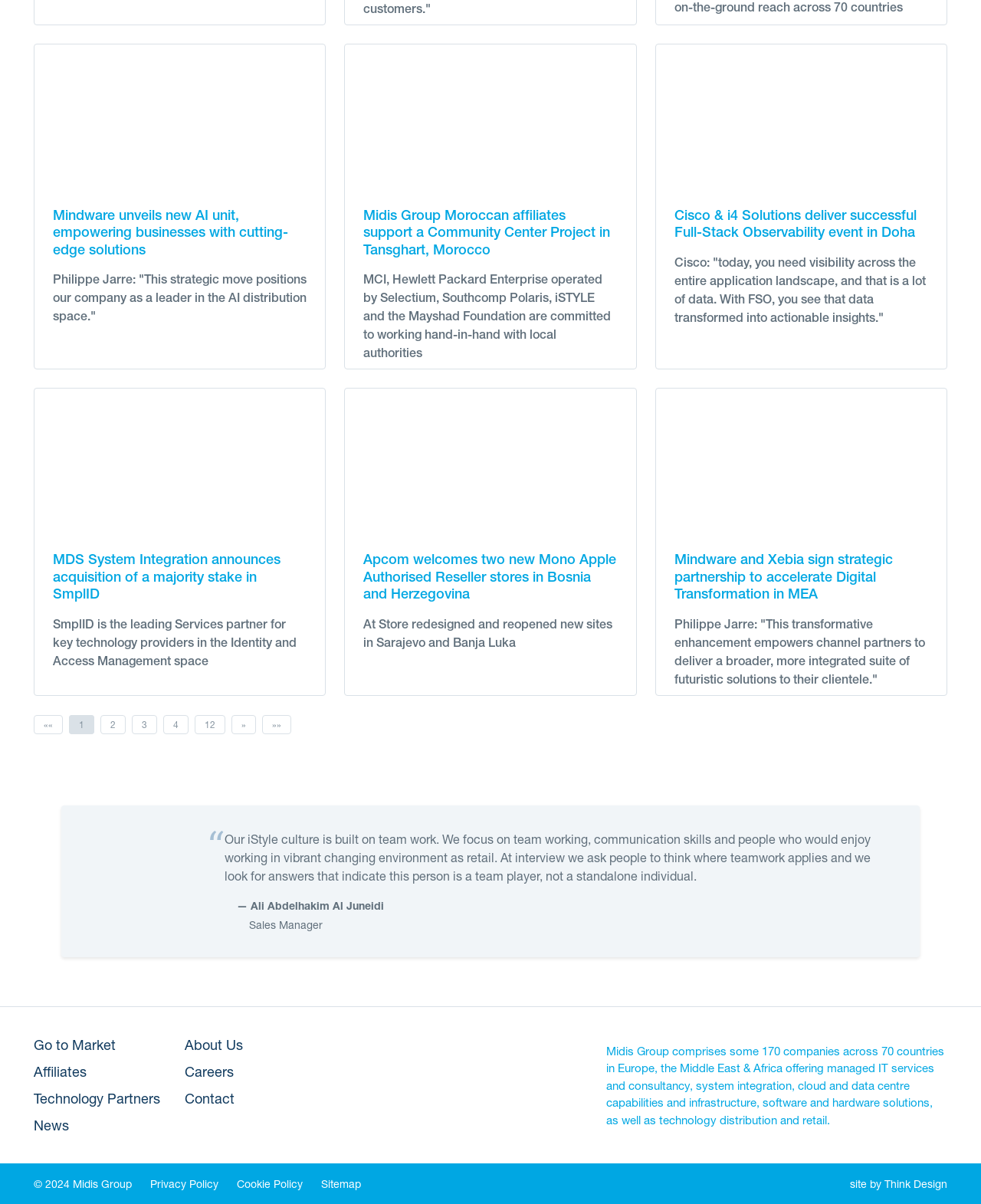Locate the bounding box coordinates of the clickable part needed for the task: "Go to the next page".

[0.236, 0.594, 0.261, 0.61]